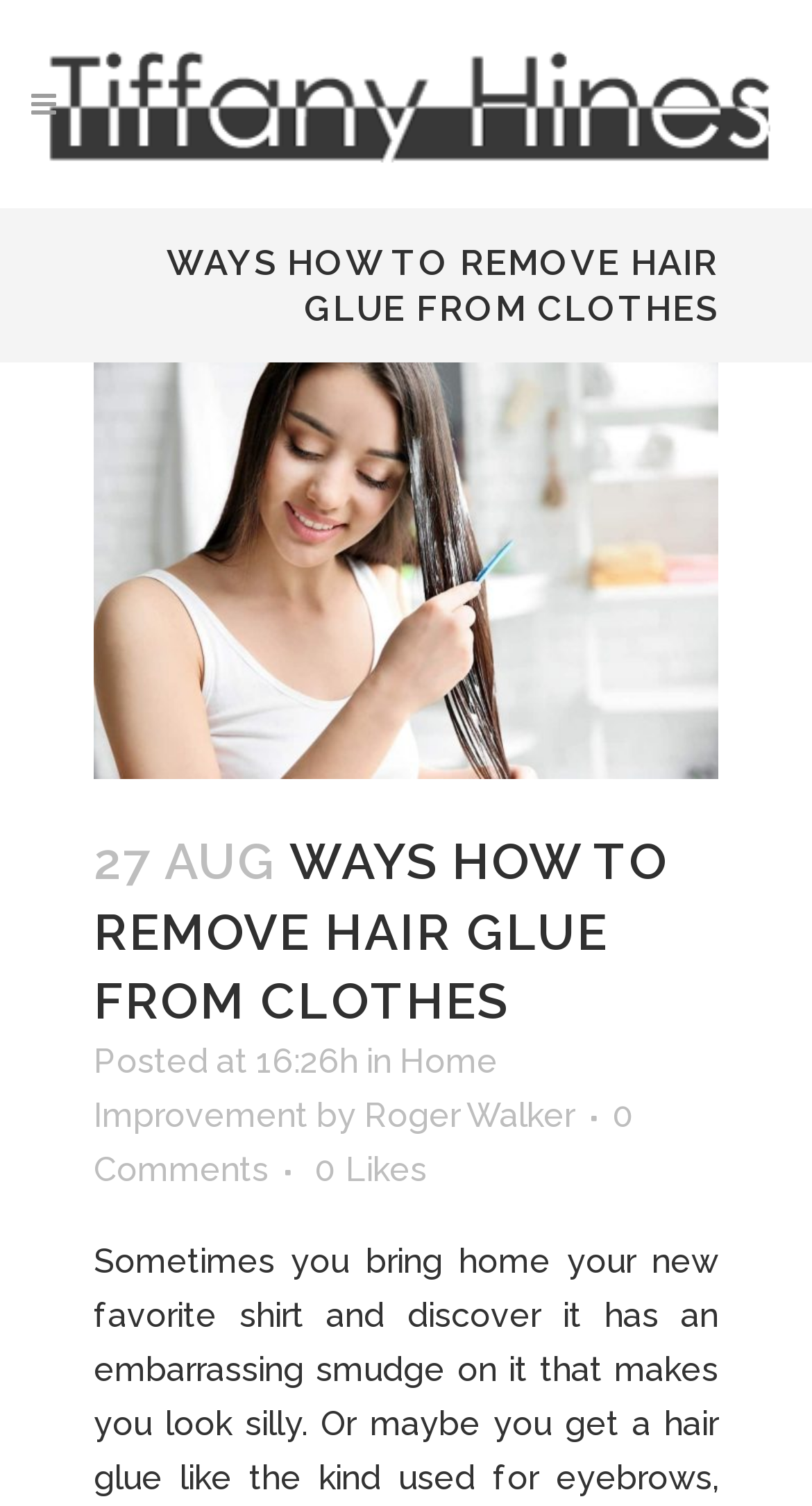Please find and provide the title of the webpage.

WAYS HOW TO REMOVE HAIR GLUE FROM CLOTHES